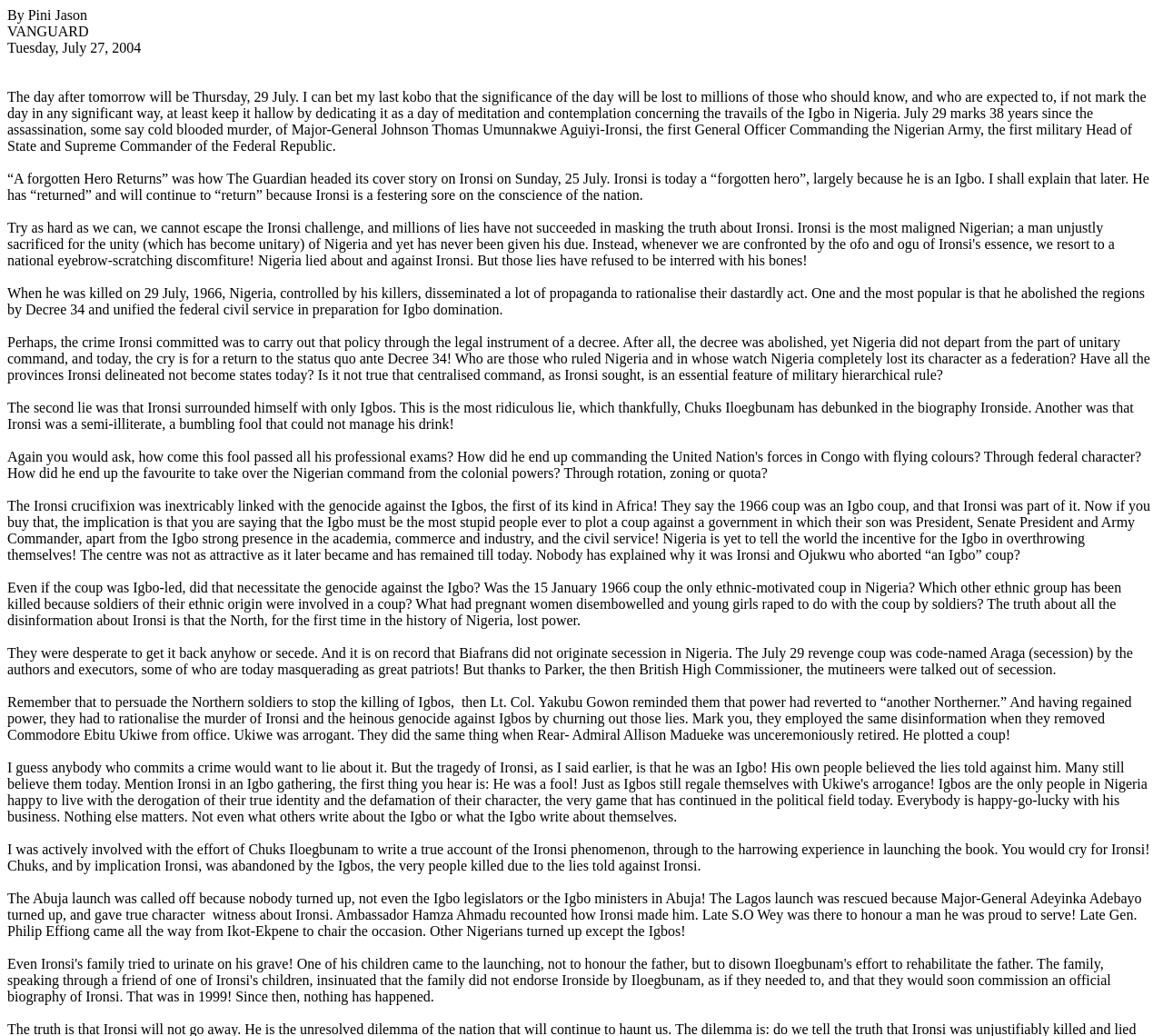Provide an in-depth description of the elements and layout of the webpage.

This webpage appears to be an article or opinion piece about Major-General Johnson Thomas Umunnakwe Aguiyi-Ironsi, a Nigerian military officer and former Head of State. The article is written in a formal tone and is divided into several paragraphs of text.

At the top of the page, there is a title "Ironsi VANGUARD July 27 2004" followed by the author's name "By Pini Jason". Below the title, there is a date "Tuesday, July 27, 2004".

The main content of the article is a series of paragraphs that discuss Ironsi's life, legacy, and the circumstances surrounding his assassination. The text is dense and informative, with the author presenting various arguments and counterarguments about Ironsi's role in Nigerian history.

There are no images on the page, only text. The paragraphs are arranged in a linear fashion, with each paragraph building on the previous one to present a cohesive narrative. The text is well-structured, with clear headings and subheadings that help to organize the content.

In terms of layout, the text is arranged in a single column that spans the width of the page. The paragraphs are separated by a small gap, making it easy to read and follow the author's argument. The font size and style are consistent throughout the page, with no bold or italic text to draw attention to specific points.

Overall, the webpage appears to be a well-researched and thoughtfully written article about a significant figure in Nigerian history. The text is dense and informative, but well-organized and easy to follow.